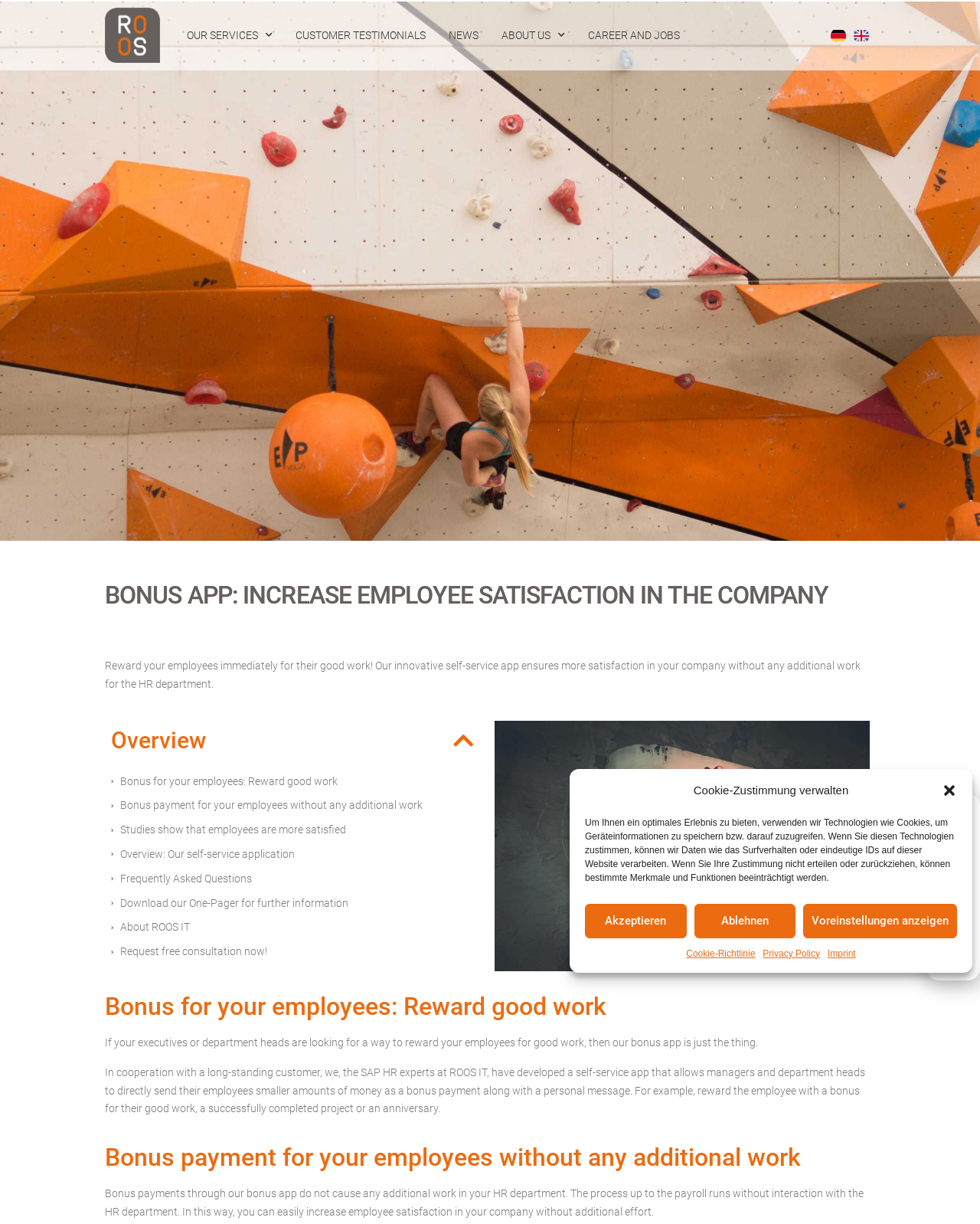Locate the bounding box coordinates of the UI element described by: "Overview: Our self-service application". The bounding box coordinates should consist of four float numbers between 0 and 1, i.e., [left, top, right, bottom].

[0.123, 0.691, 0.301, 0.706]